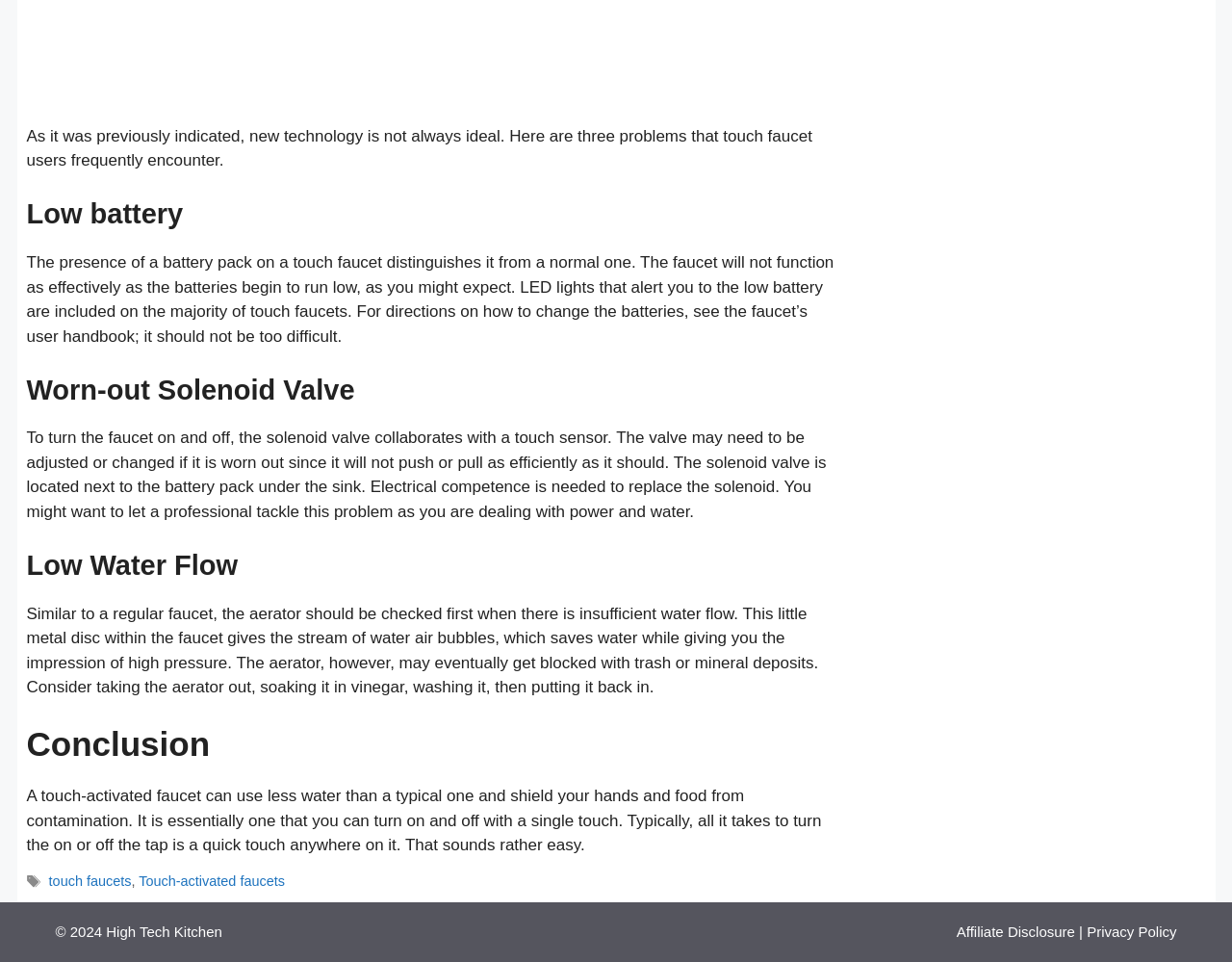What is the main topic of this webpage?
Analyze the image and deliver a detailed answer to the question.

Based on the content of the webpage, it appears to be discussing the problems that users of touch faucets frequently encounter, such as low battery, worn-out solenoid valve, and low water flow.